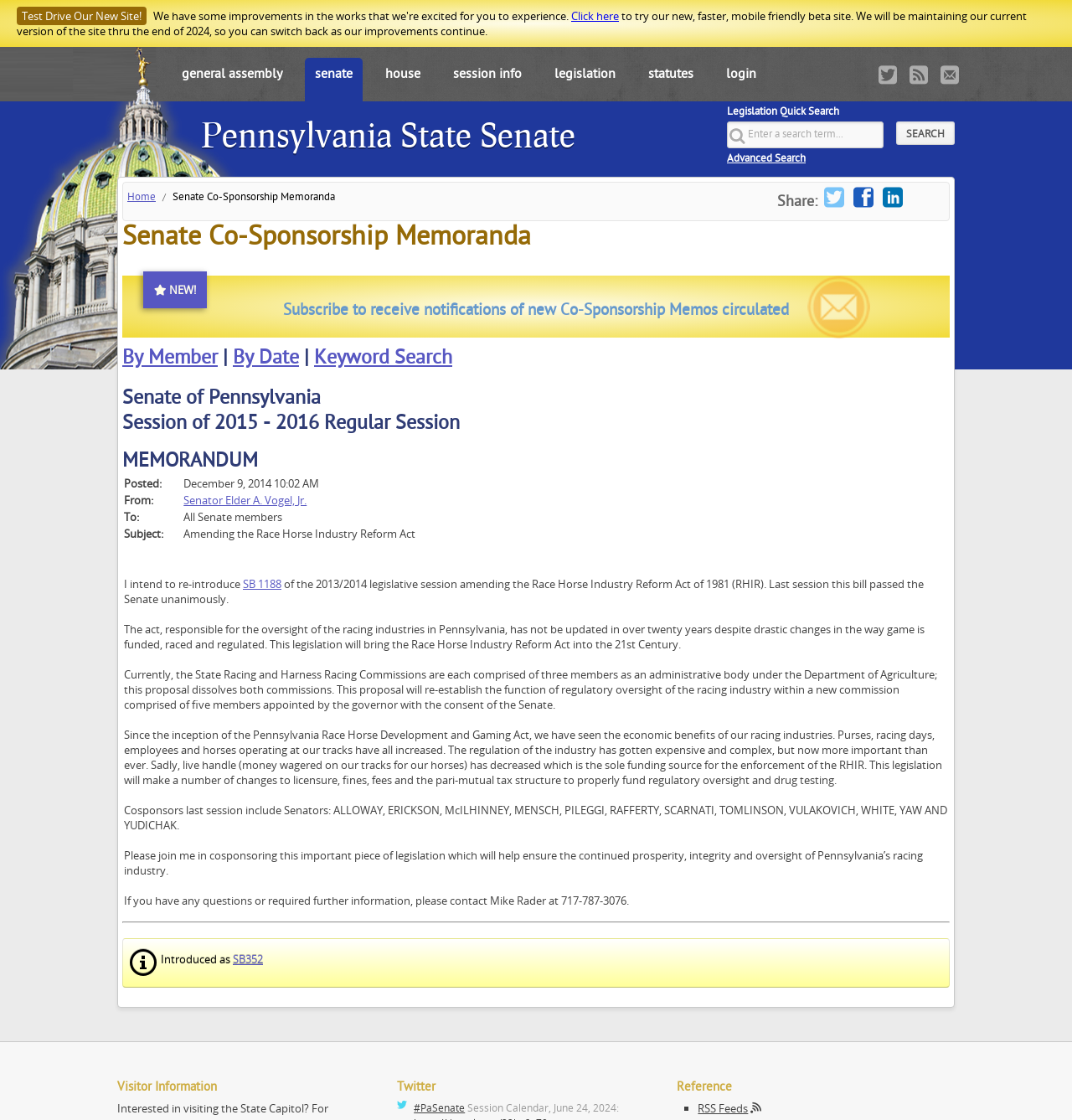Give a short answer using one word or phrase for the question:
What is the purpose of the legislation mentioned?

Amending the Race Horse Industry Reform Act